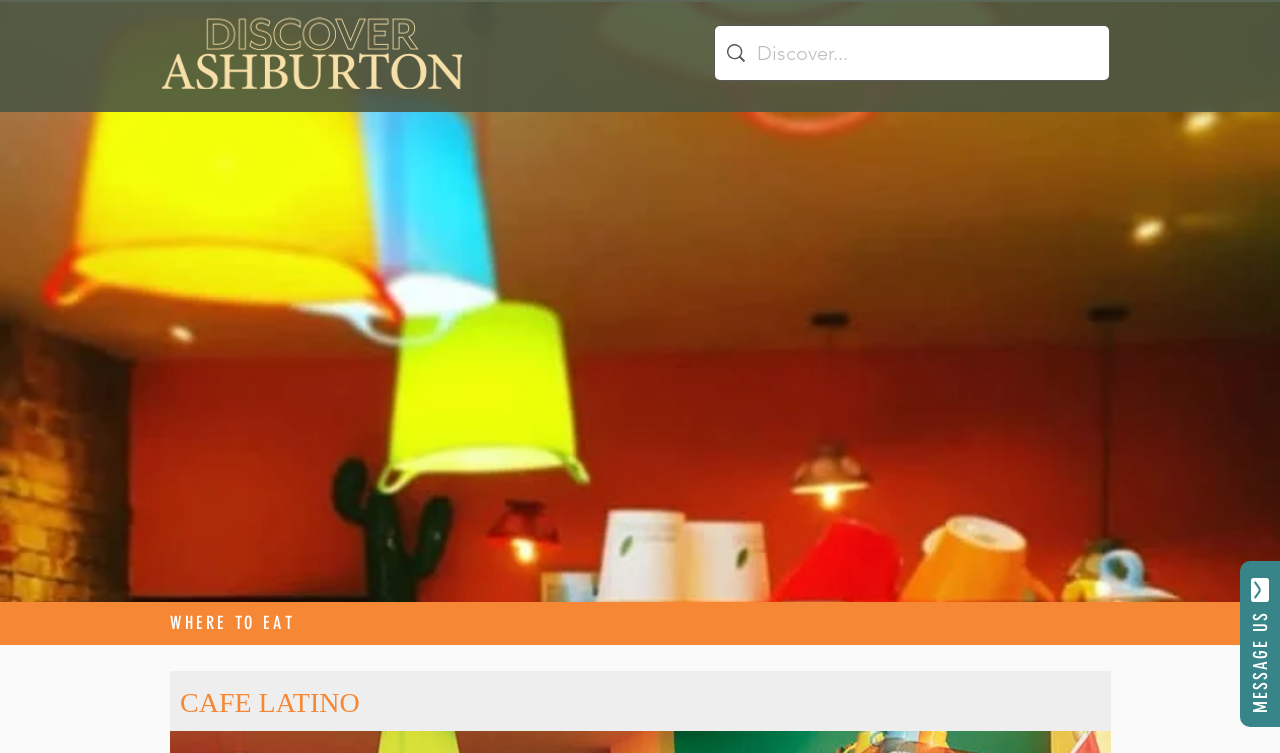What is the logo image filename?
Using the screenshot, give a one-word or short phrase answer.

discover-ashburton-logo-cream.png